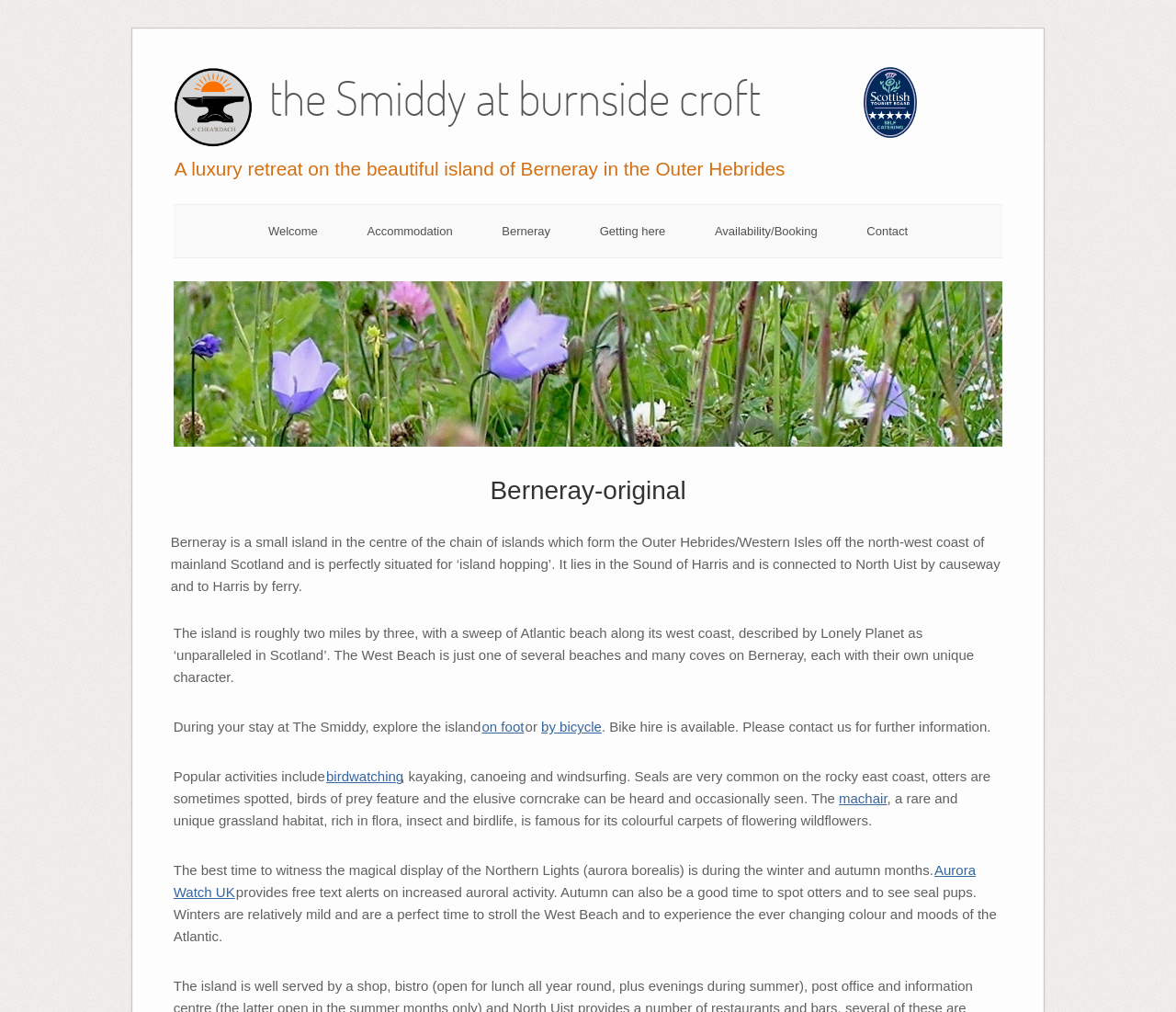Identify the bounding box coordinates of the HTML element based on this description: "by bicycle".

[0.46, 0.71, 0.512, 0.726]